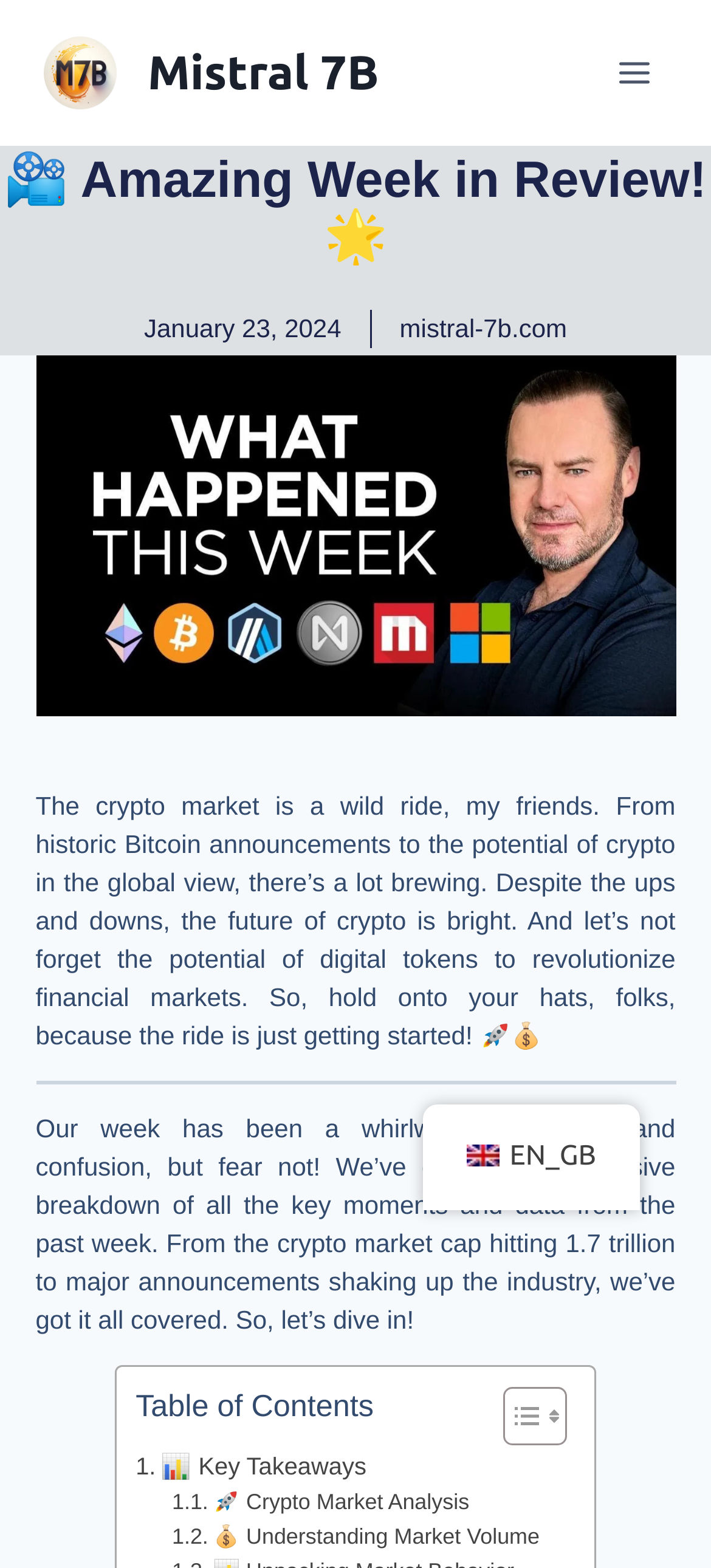Please find the bounding box coordinates in the format (top-left x, top-left y, bottom-right x, bottom-right y) for the given element description. Ensure the coordinates are floating point numbers between 0 and 1. Description: January 23, 2024

[0.203, 0.198, 0.48, 0.223]